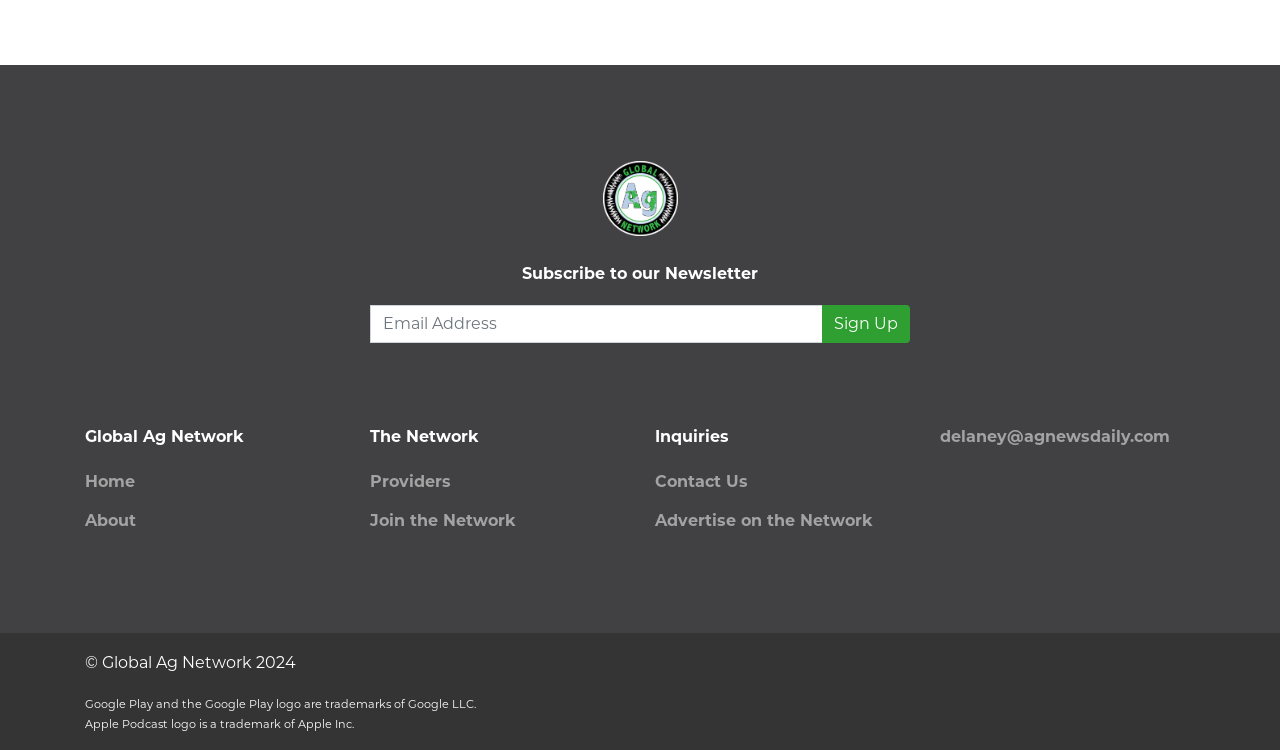Find the bounding box of the element with the following description: "Join the Network". The coordinates must be four float numbers between 0 and 1, formatted as [left, top, right, bottom].

[0.289, 0.681, 0.403, 0.706]